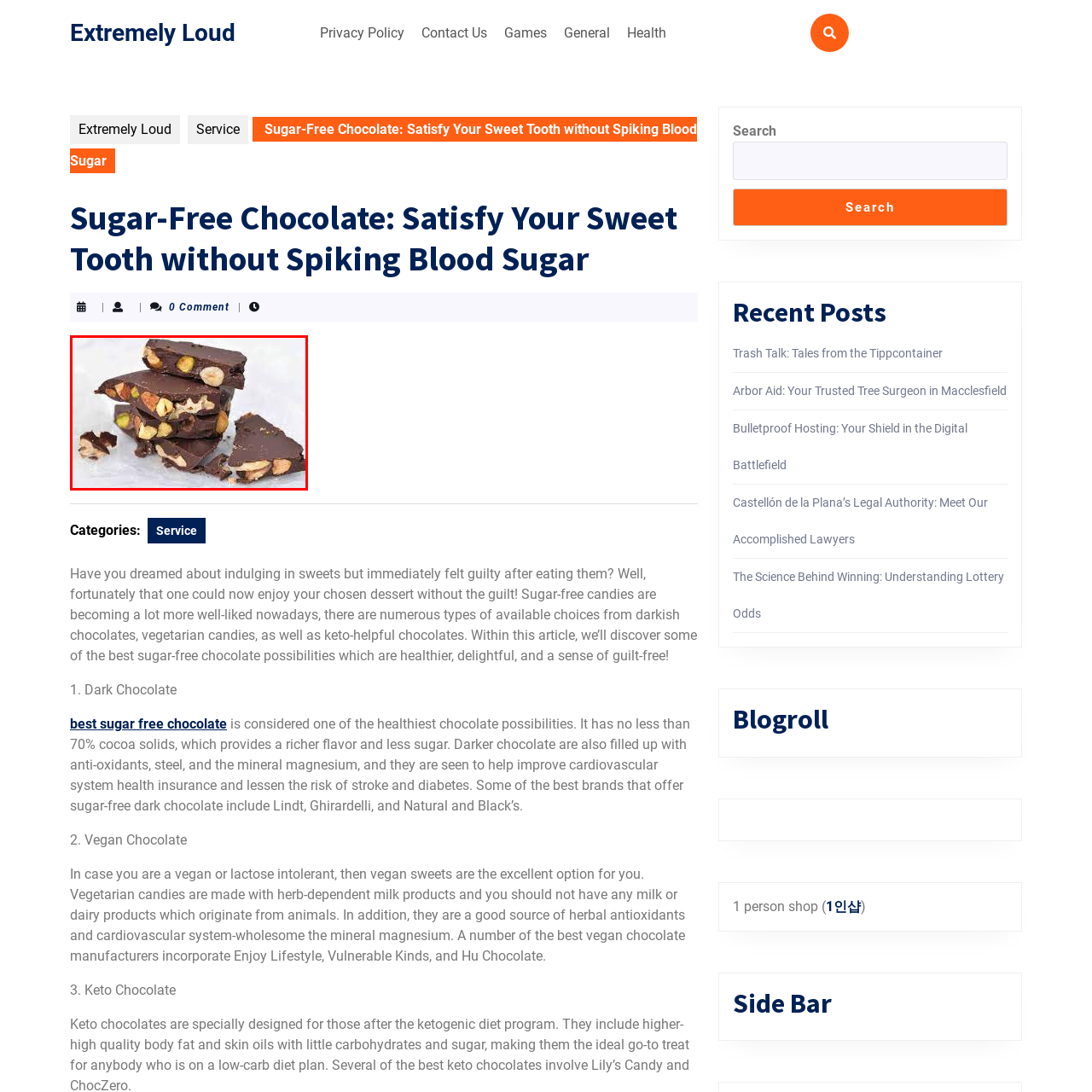Please scrutinize the image marked by the red boundary and answer the question that follows with a detailed explanation, using the image as evidence: 
What is the purpose of this dessert?

The caption states that this dessert is meant to 'satisfy the sweet tooth' and provide a 'hint of indulgence without the guilt', implying that its primary purpose is to fulfill the desire for something sweet.